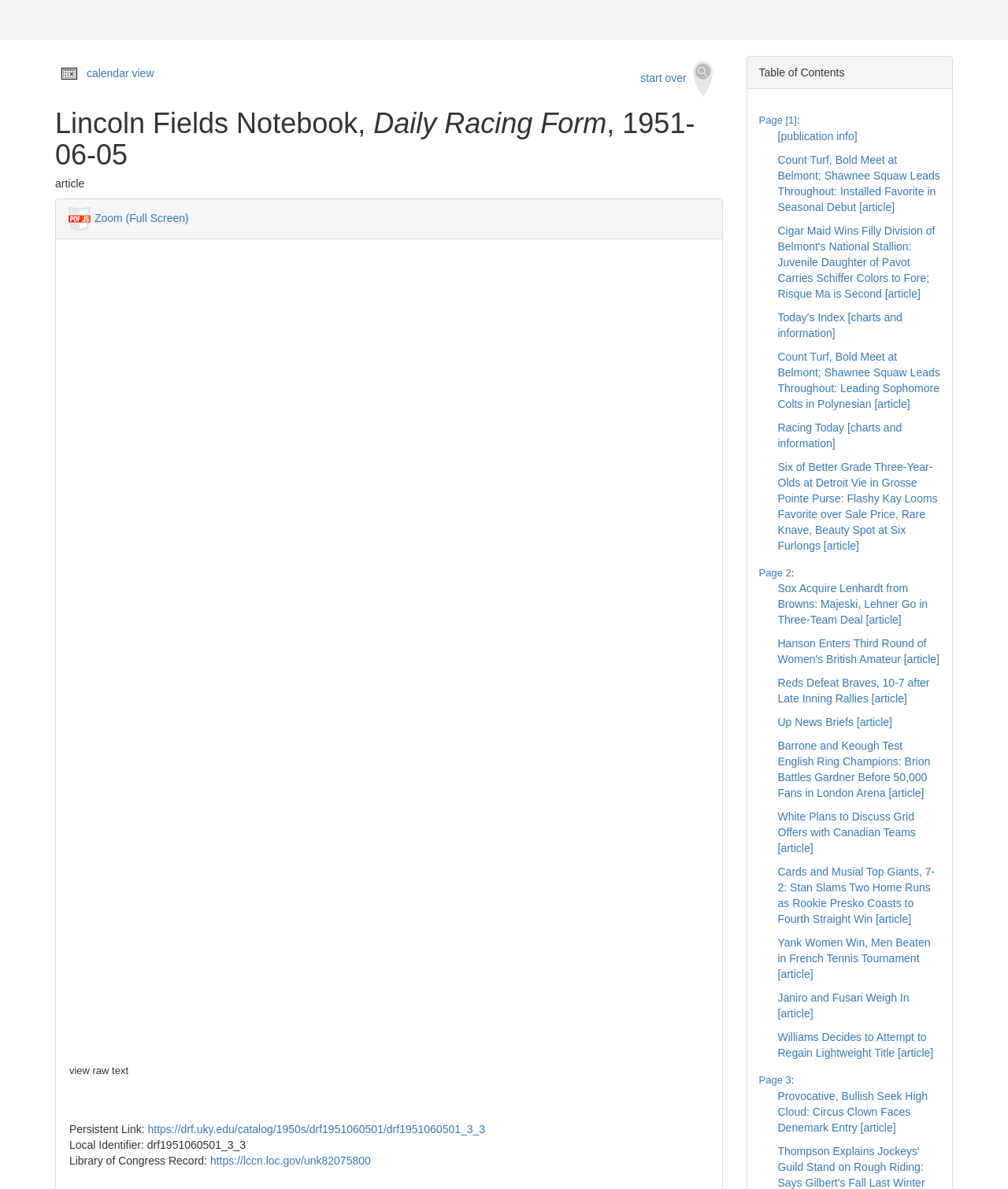Specify the bounding box coordinates for the region that must be clicked to perform the given instruction: "go to page 1".

[0.753, 0.096, 0.791, 0.106]